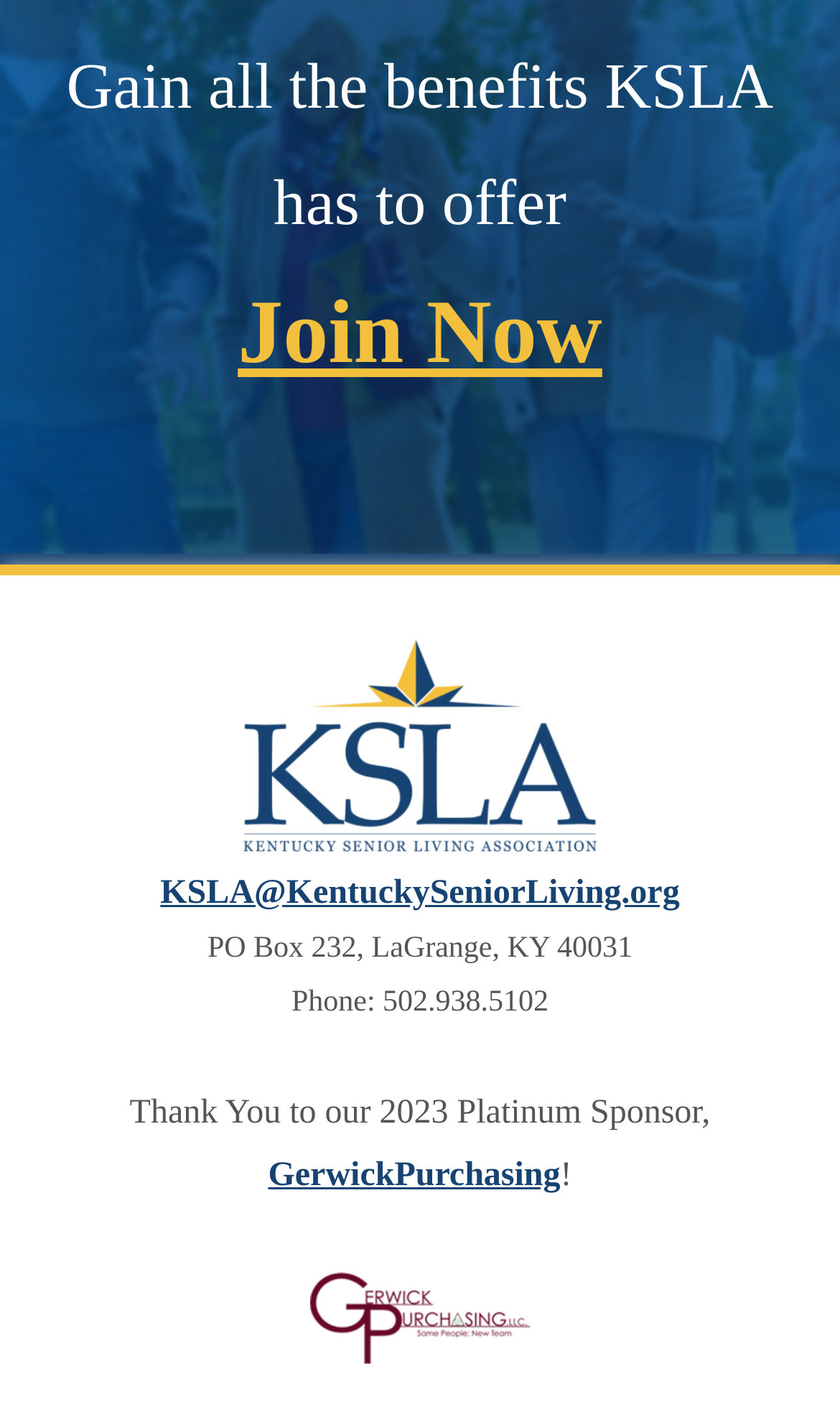Using the description "GerwickPurchasing", locate and provide the bounding box of the UI element.

[0.319, 0.823, 0.667, 0.849]